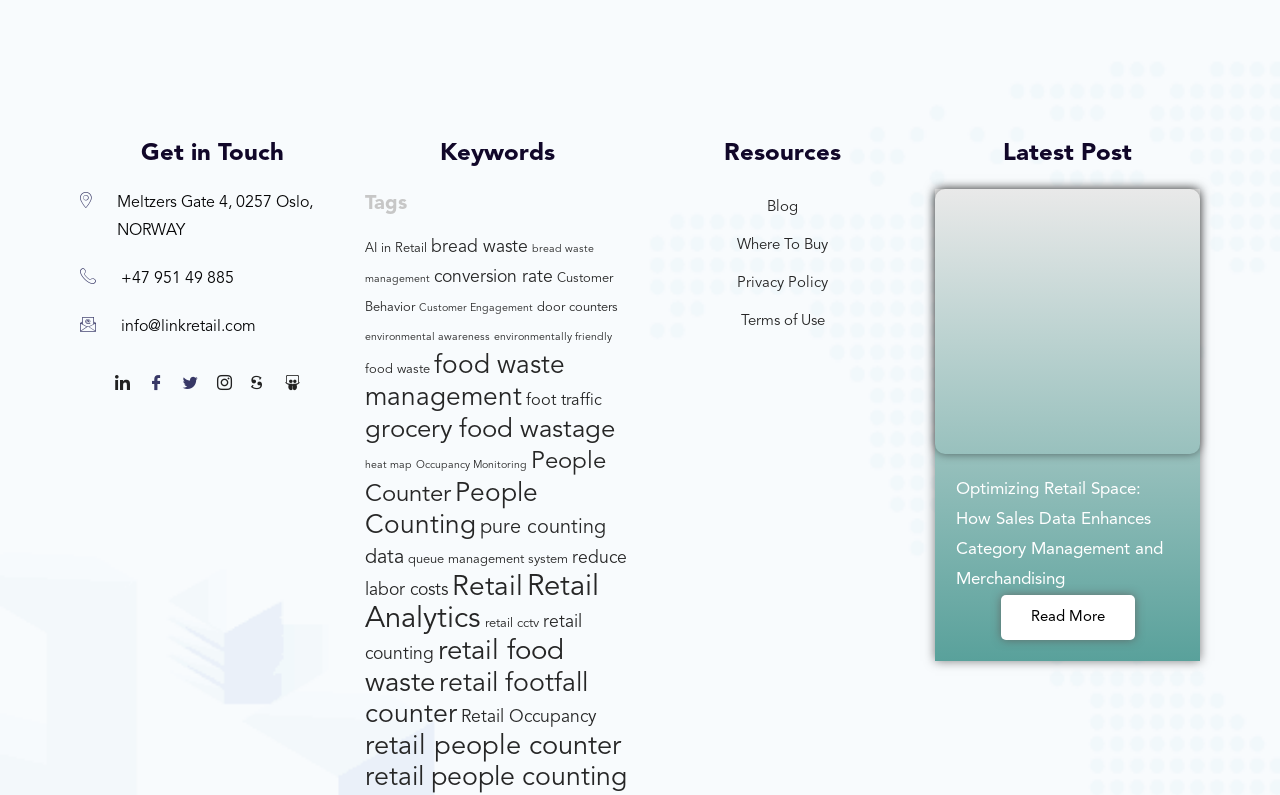Please find and report the bounding box coordinates of the element to click in order to perform the following action: "Get in touch with the company". The coordinates should be expressed as four float numbers between 0 and 1, in the format [left, top, right, bottom].

[0.062, 0.15, 0.27, 0.238]